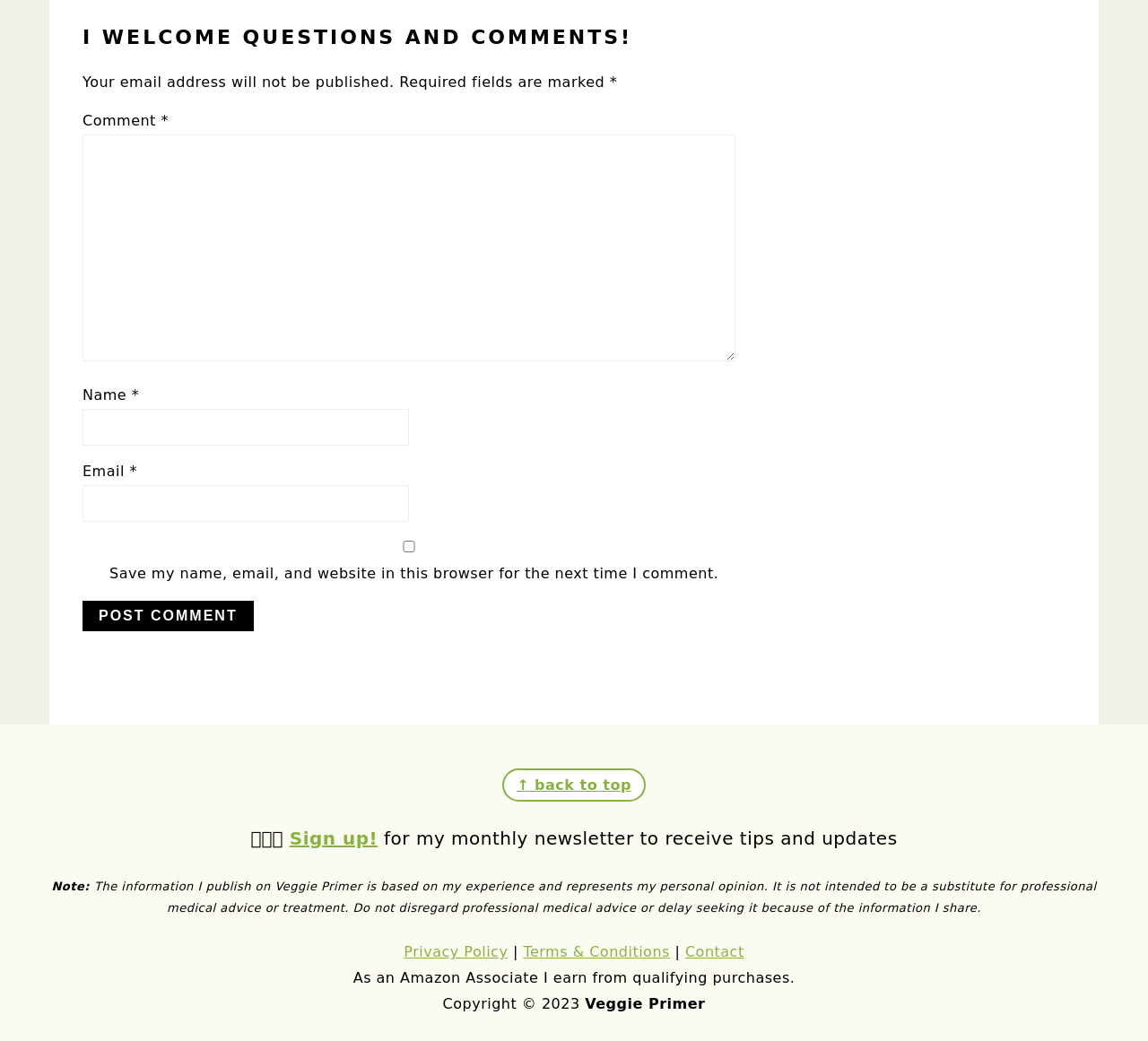What is the symbol above the 'Sign up!' link?
From the screenshot, provide a brief answer in one word or phrase.

Woman cooking emoji